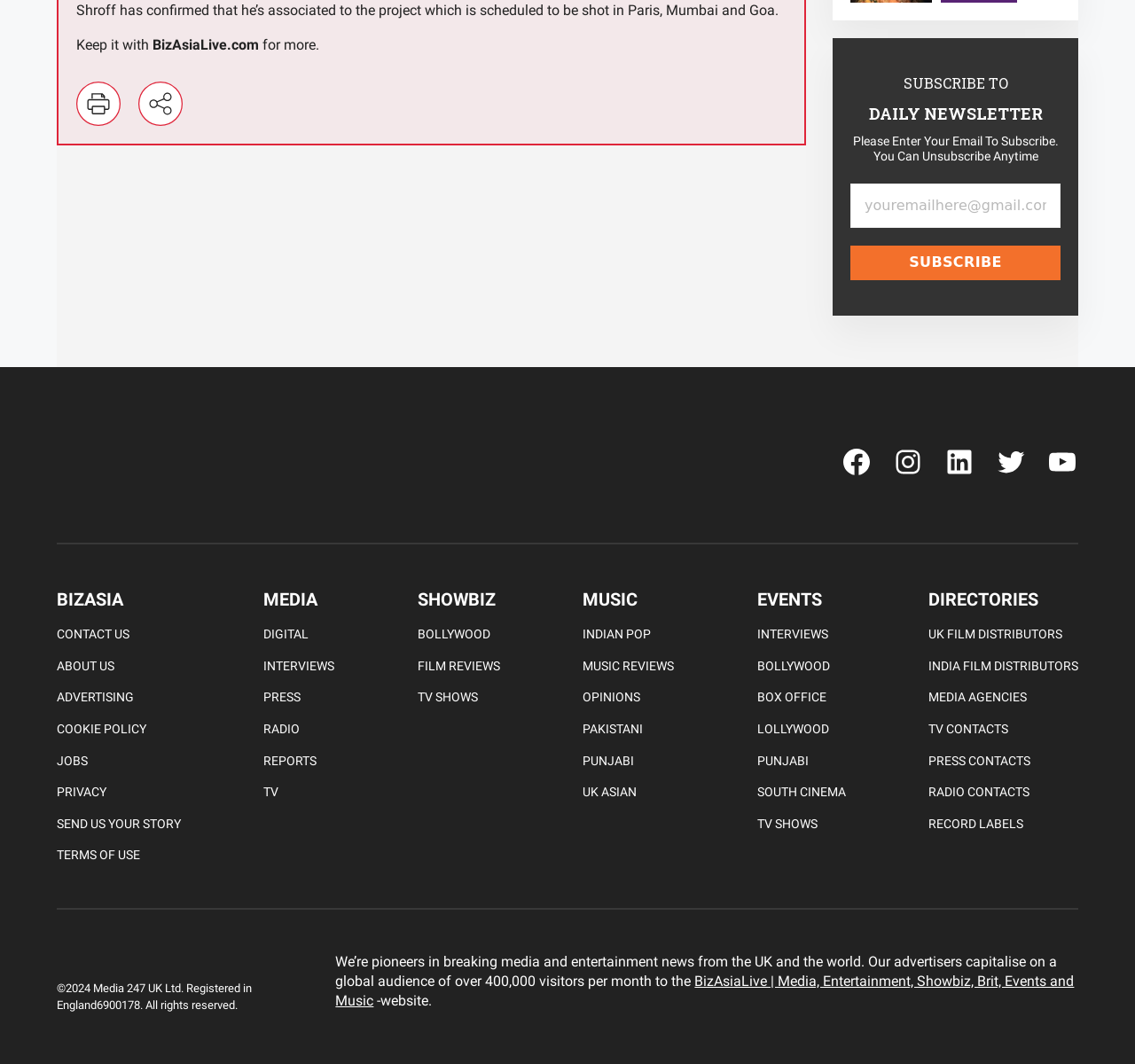Observe the image and answer the following question in detail: Where can users subscribe to the daily newsletter?

I located the subscription form in the right sidebar of the webpage, which has a heading 'DAILY NEWSLETTER' and a text input field to enter an email address.